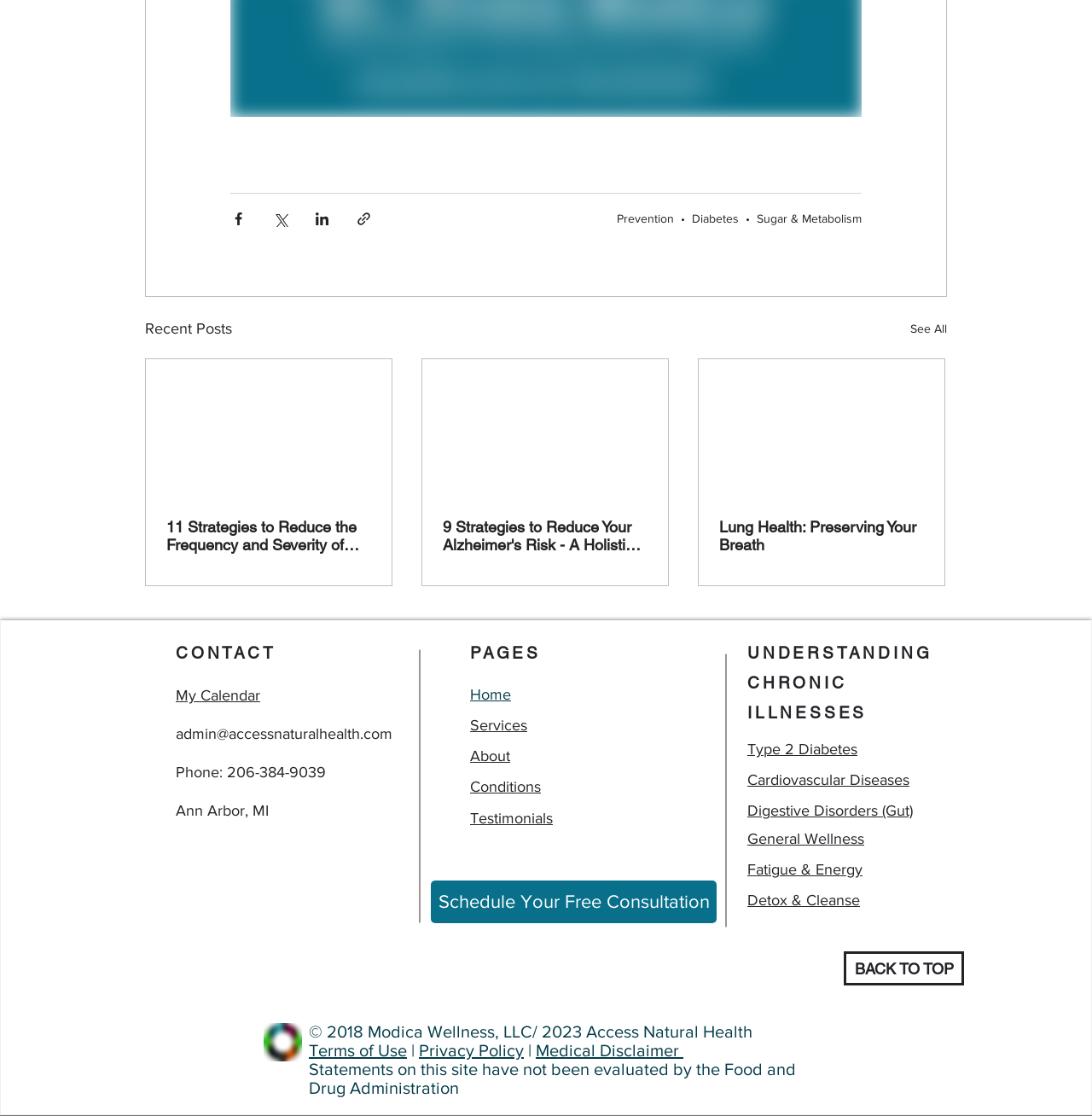Please answer the following question as detailed as possible based on the image: 
What is the phone number listed at the bottom of the webpage?

I scrolled down to the bottom of the webpage and found the contact information, which includes the phone number '206-384-9039'.